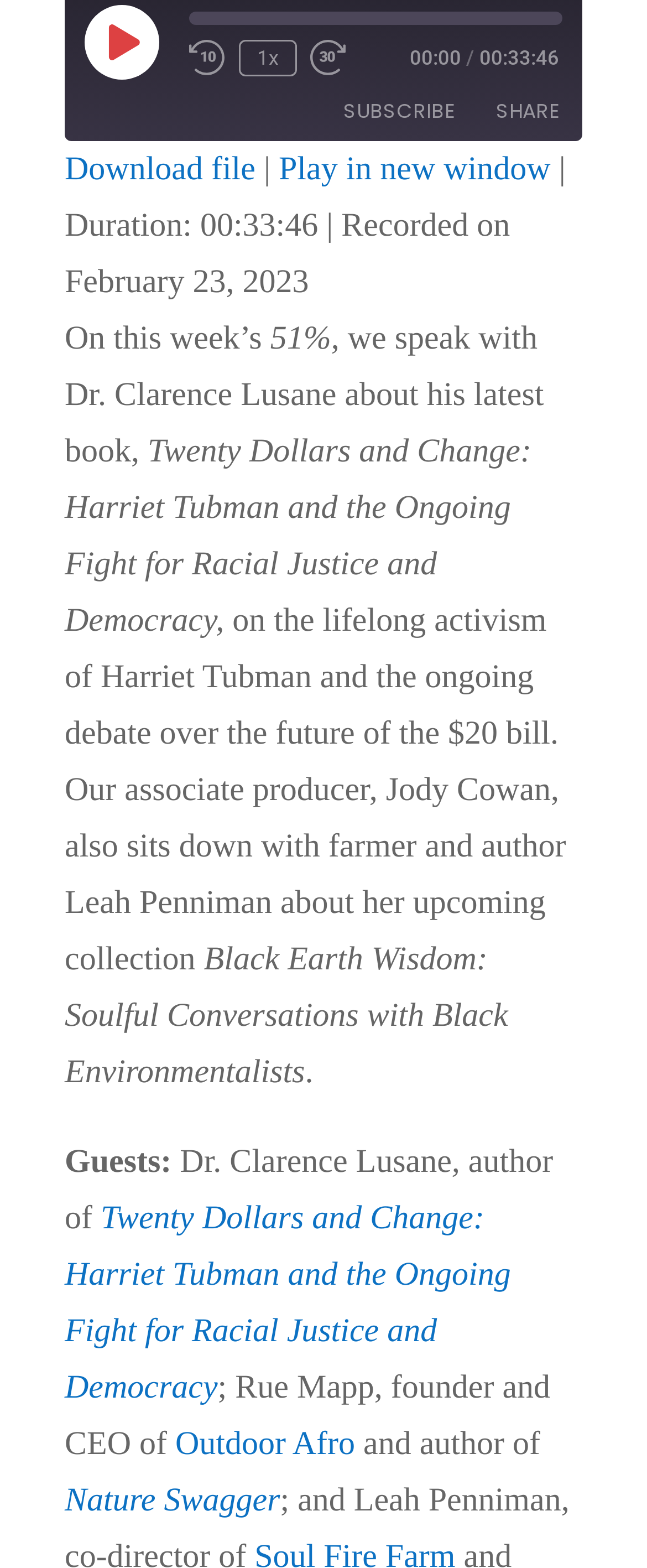Refer to the screenshot and answer the following question in detail:
What is the episode duration?

I found the episode duration by looking at the text 'Duration: 00:33:46' which is located at the top of the webpage.